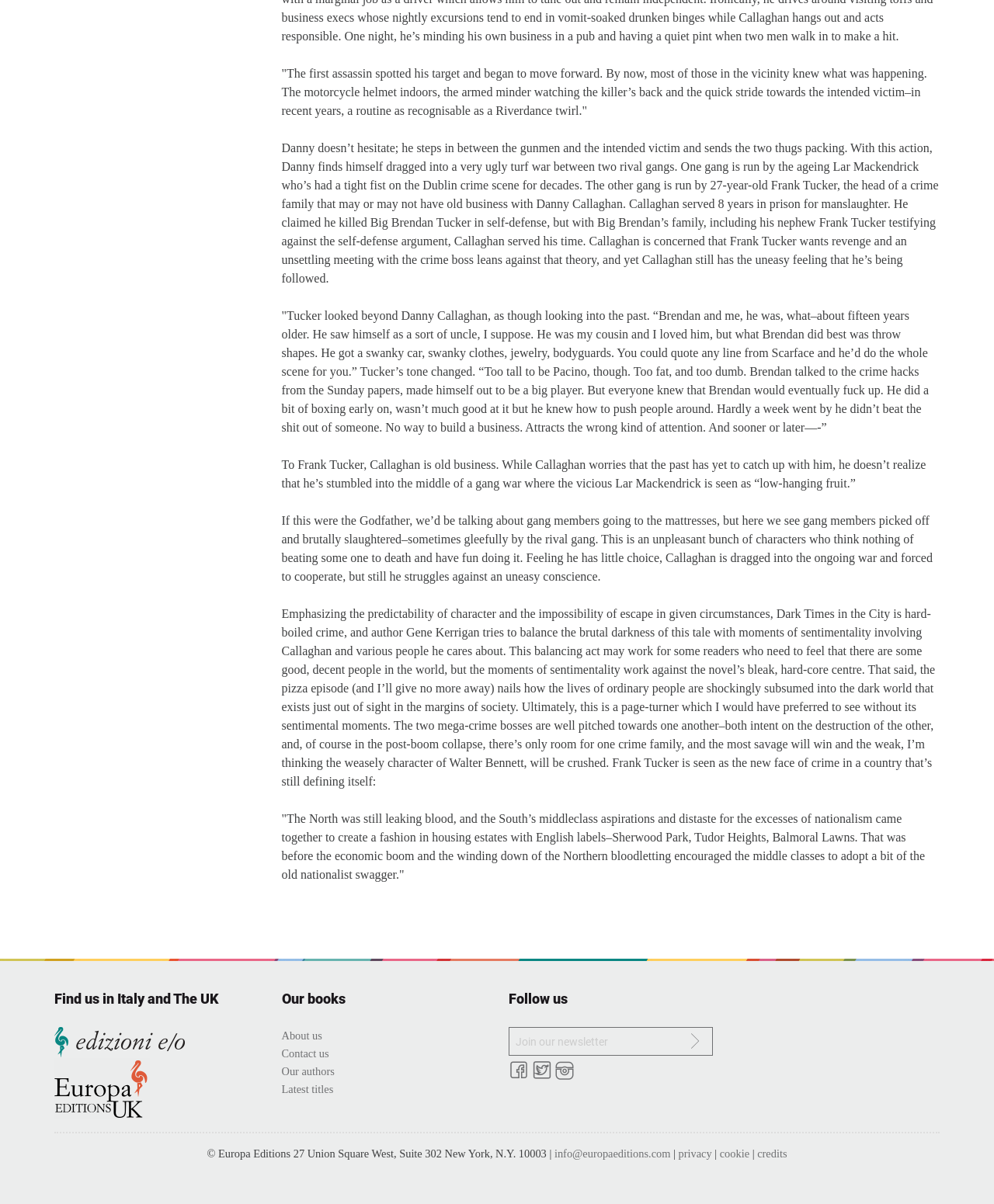Identify the bounding box of the HTML element described here: "How Do I Pay?". Provide the coordinates as four float numbers between 0 and 1: [left, top, right, bottom].

None